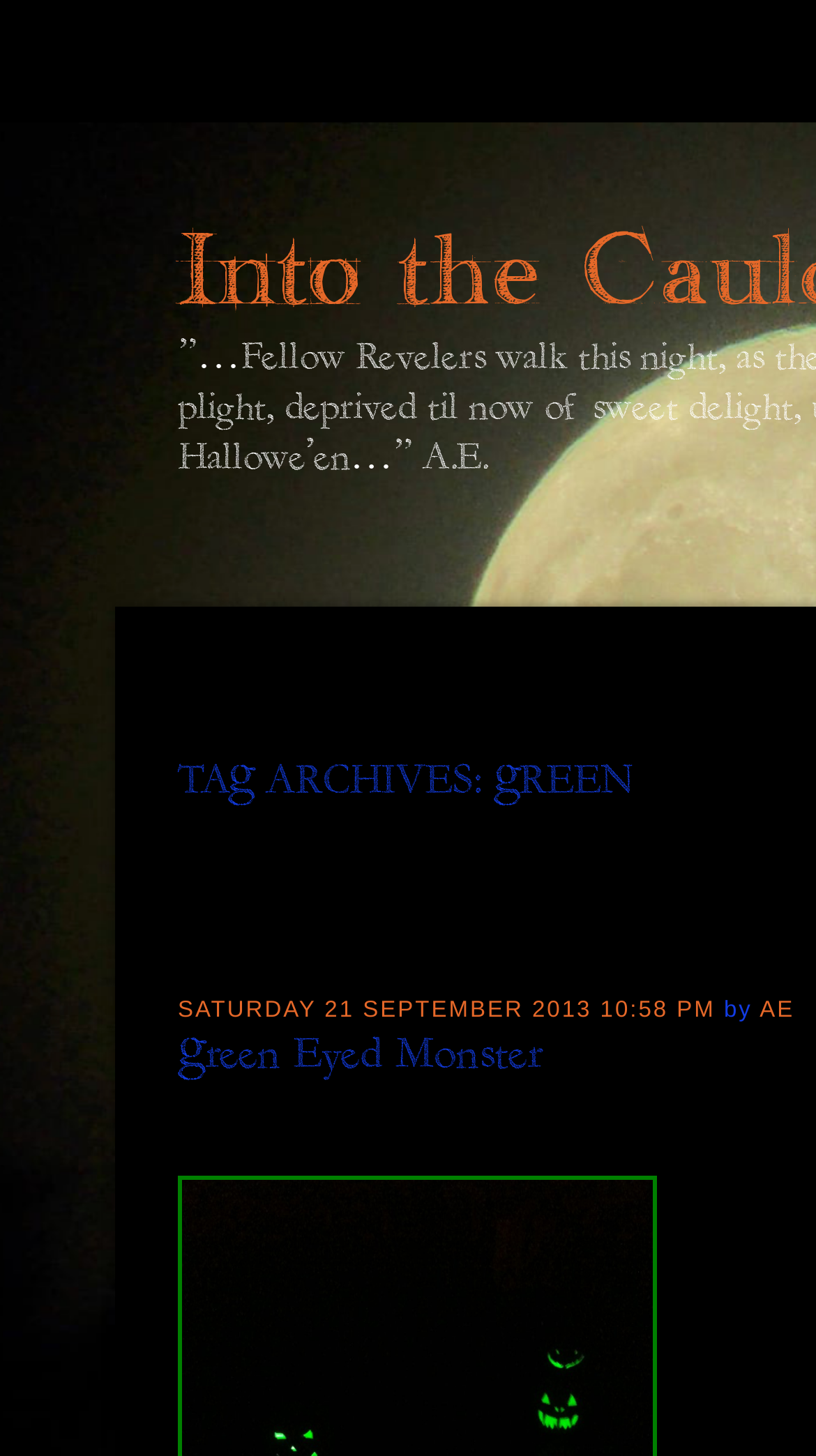Identify the text that serves as the heading for the webpage and generate it.

Into the Cauldron: